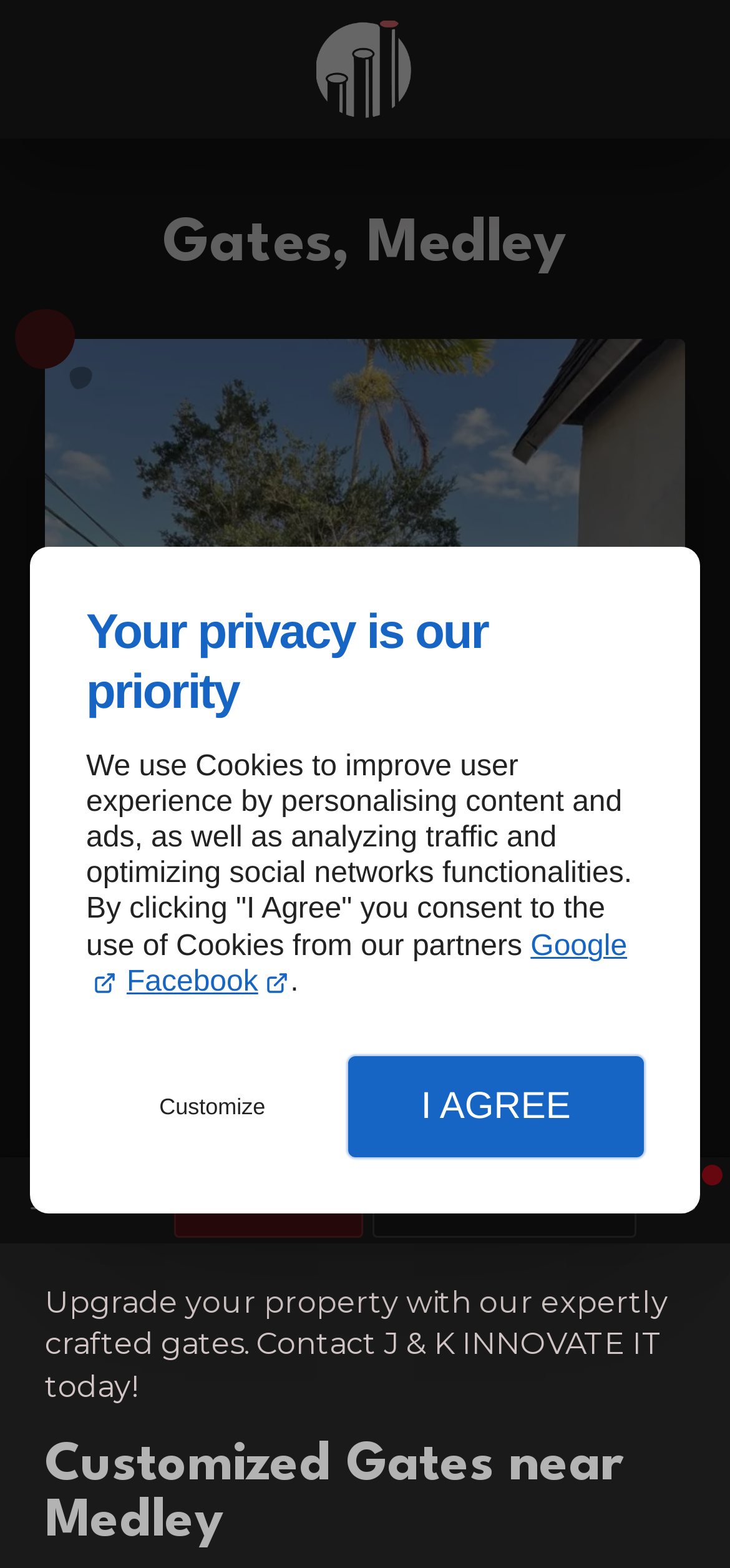Determine the bounding box coordinates of the region to click in order to accomplish the following instruction: "View contact information". Provide the coordinates as four float numbers between 0 and 1, specifically [left, top, right, bottom].

[0.239, 0.742, 0.499, 0.789]